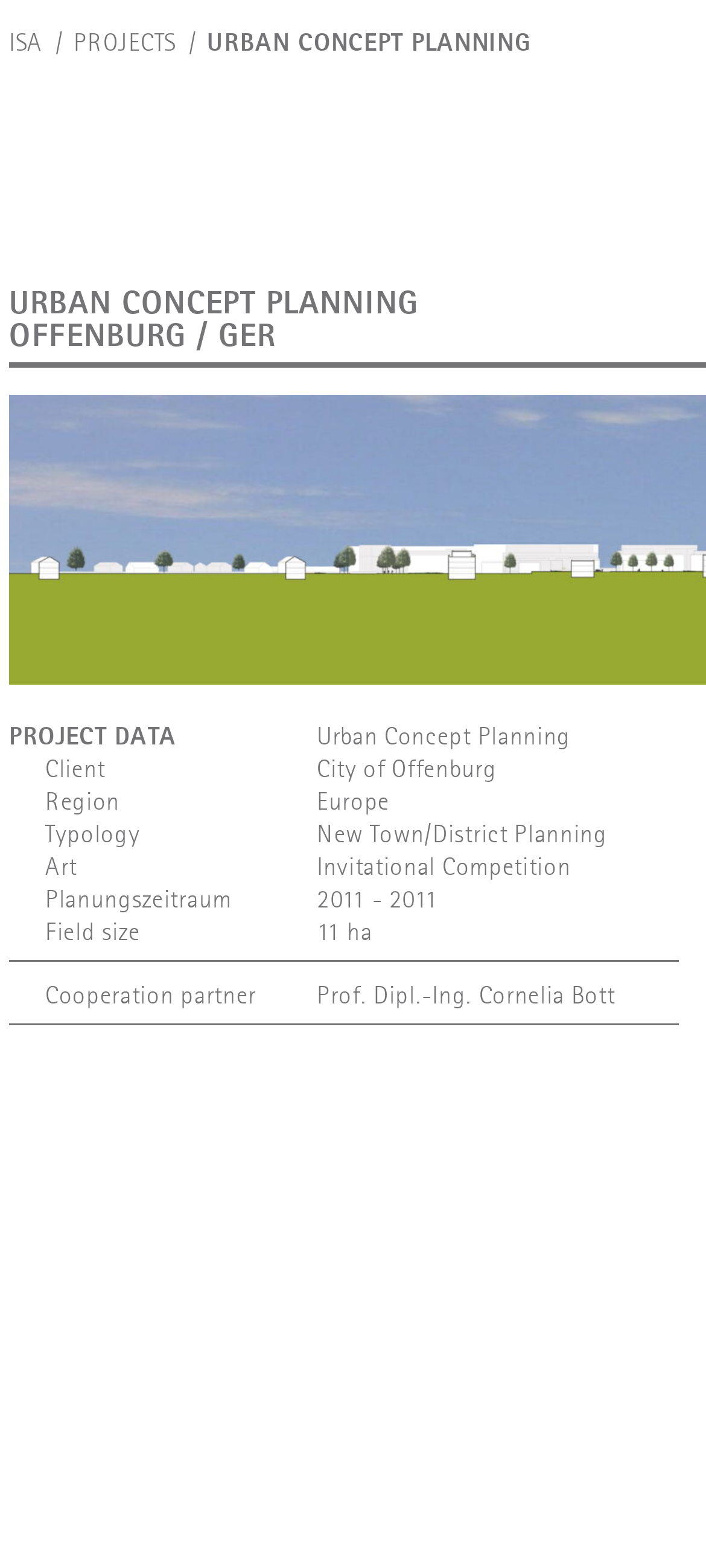Refer to the image and provide an in-depth answer to the question:
What is the field size of the project?

I found the answer by looking at the layout table row with the heading 'Field size' and the corresponding cell with the text '11 ha'.